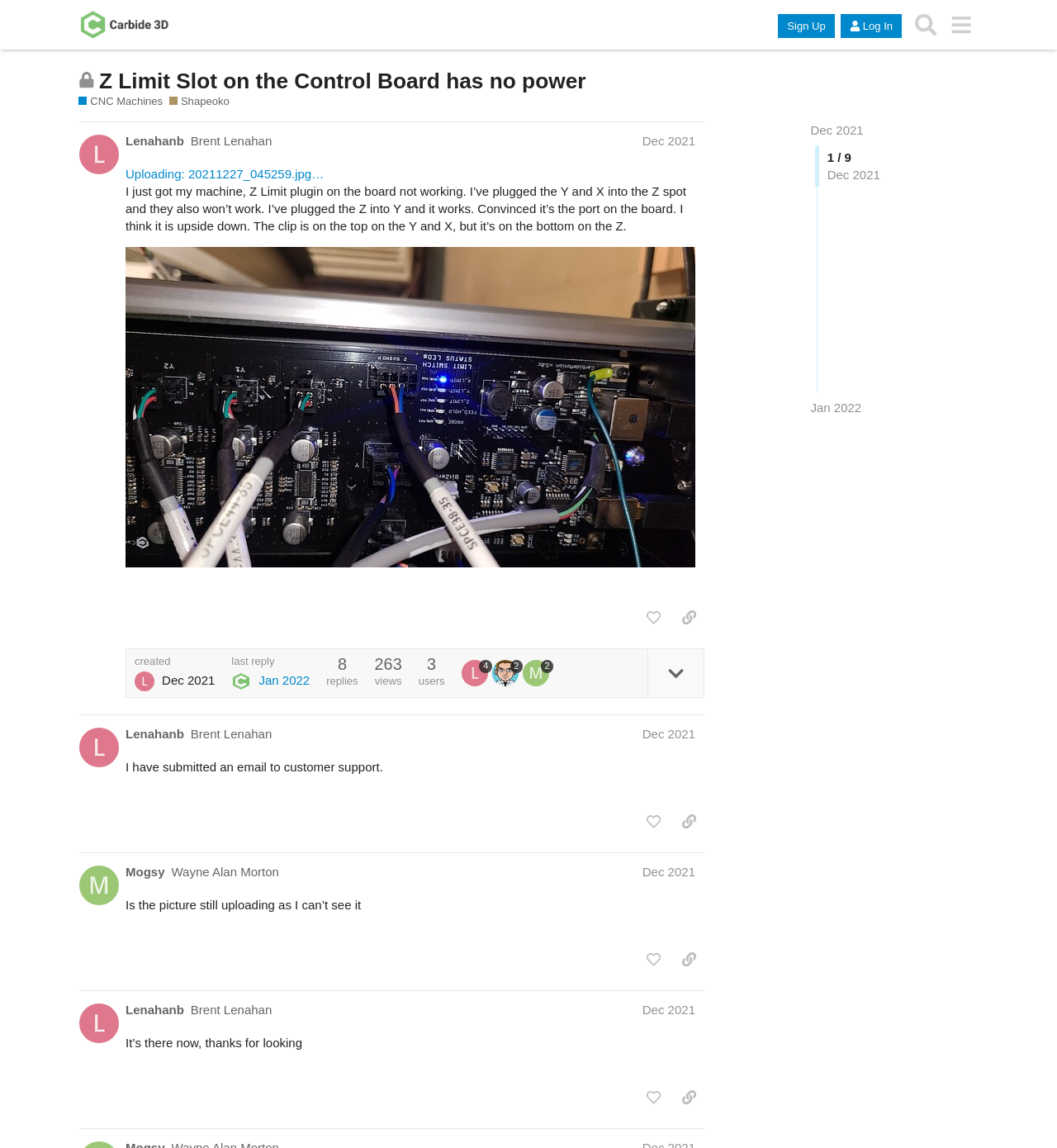Locate the bounding box coordinates of the UI element described by: "Brent Lenahan". The bounding box coordinates should consist of four float numbers between 0 and 1, i.e., [left, top, right, bottom].

[0.18, 0.117, 0.257, 0.129]